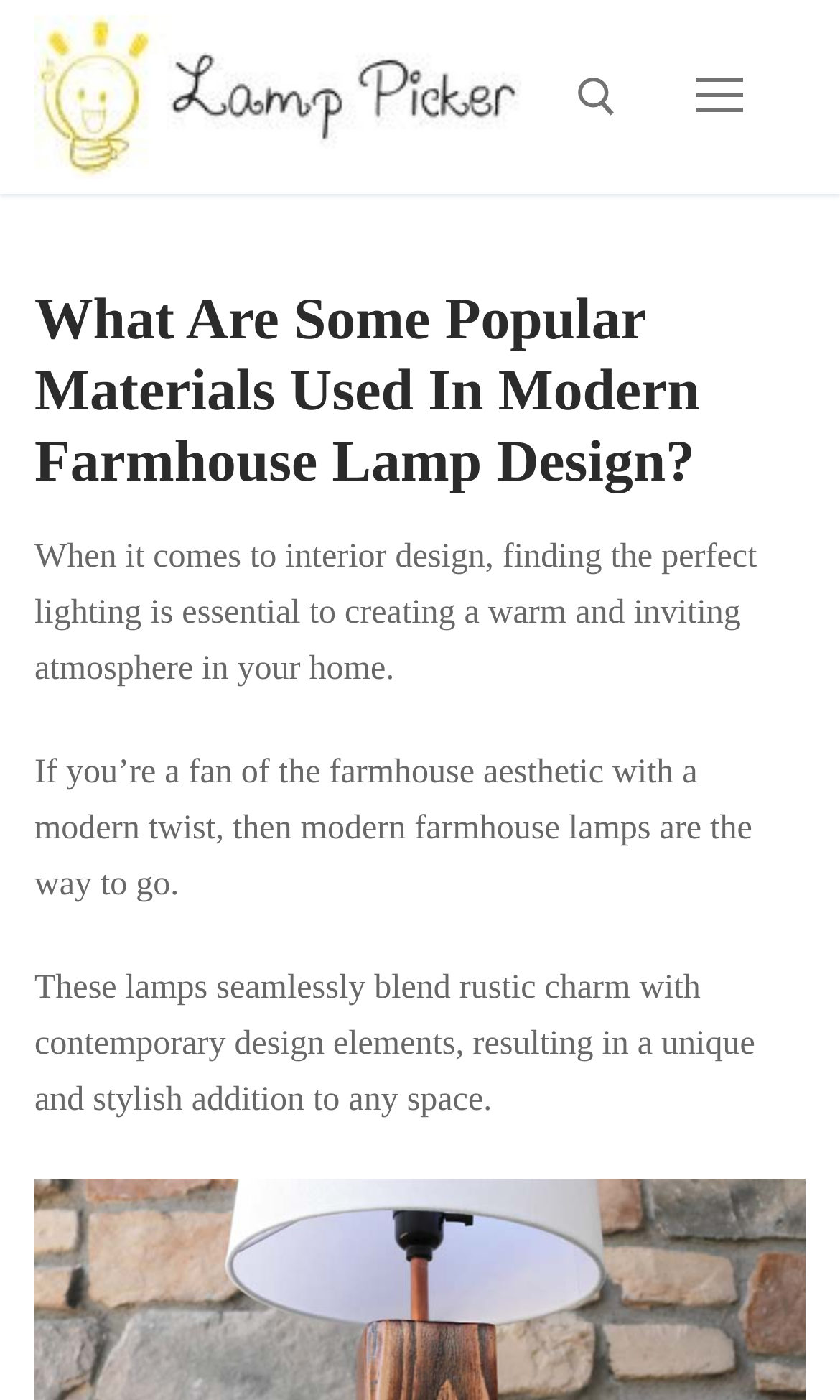Use a single word or phrase to answer the following:
What is the theme of the lamps being discussed?

Modern Farmhouse